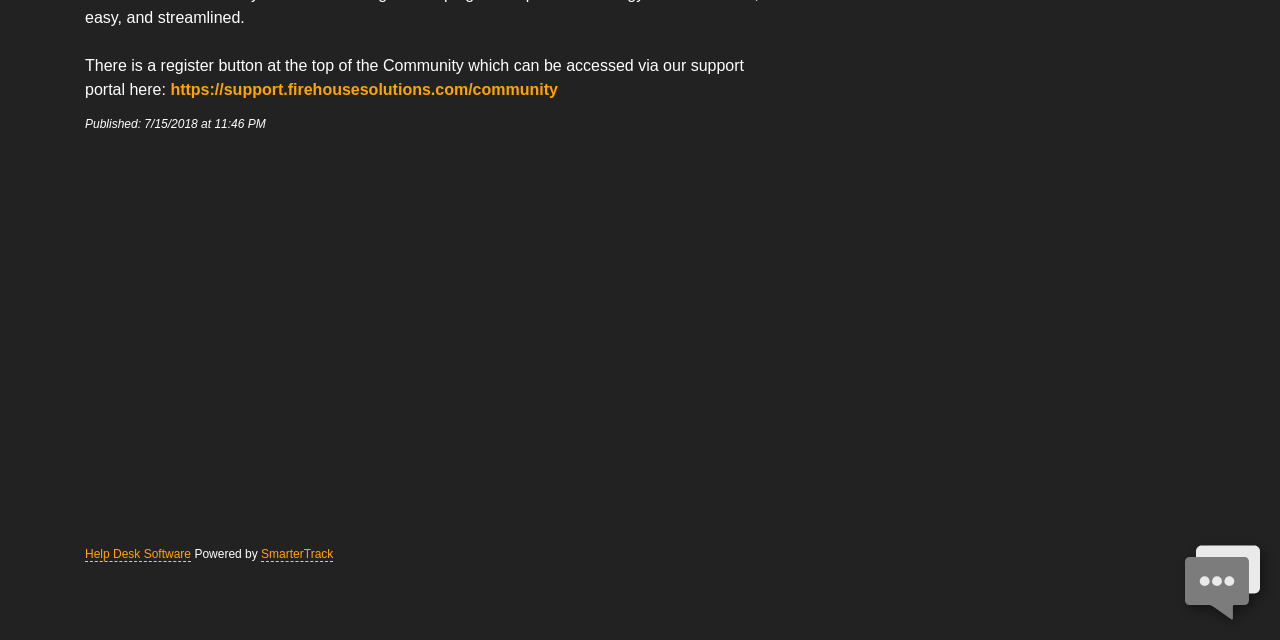Extract the bounding box coordinates for the UI element described as: "https://support.firehousesolutions.com/community".

[0.133, 0.126, 0.436, 0.152]